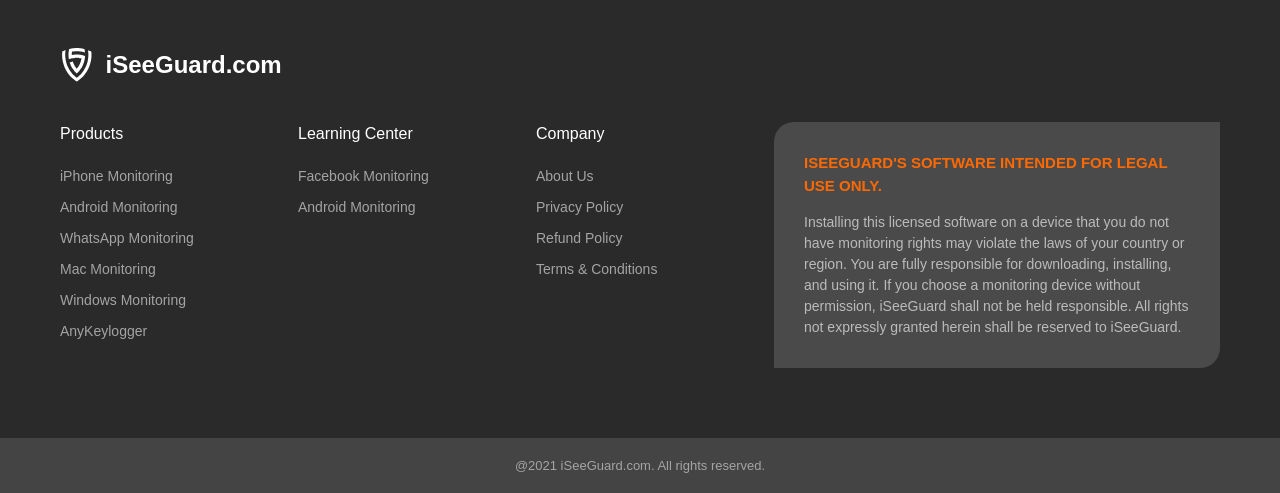Please respond in a single word or phrase: 
What types of monitoring are available?

iPhone, Android, WhatsApp, Mac, Windows